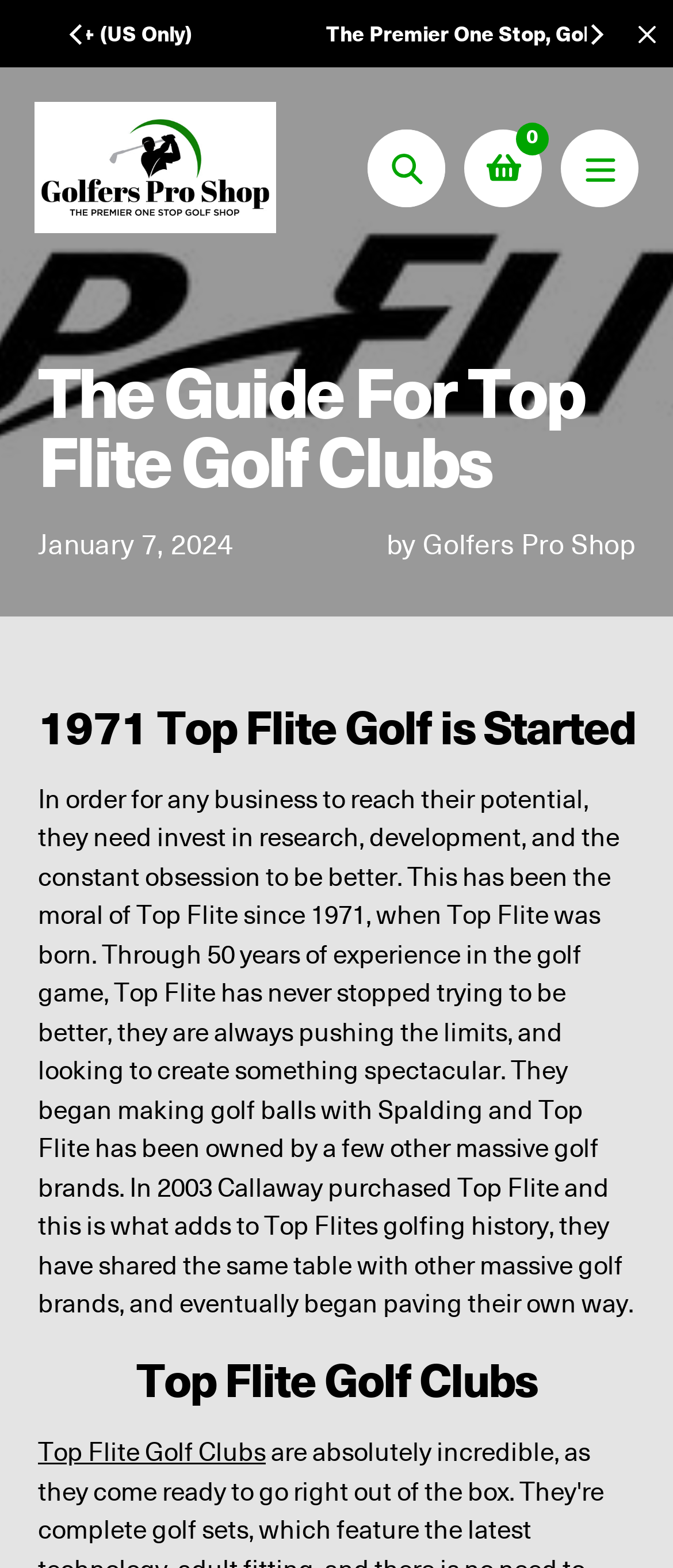Based on what you see in the screenshot, provide a thorough answer to this question: What is the current date shown on the webpage?

The current date can be found in the time element with the text 'January 7, 2024', located below the heading 'The Guide For Top Flite Golf Clubs'.